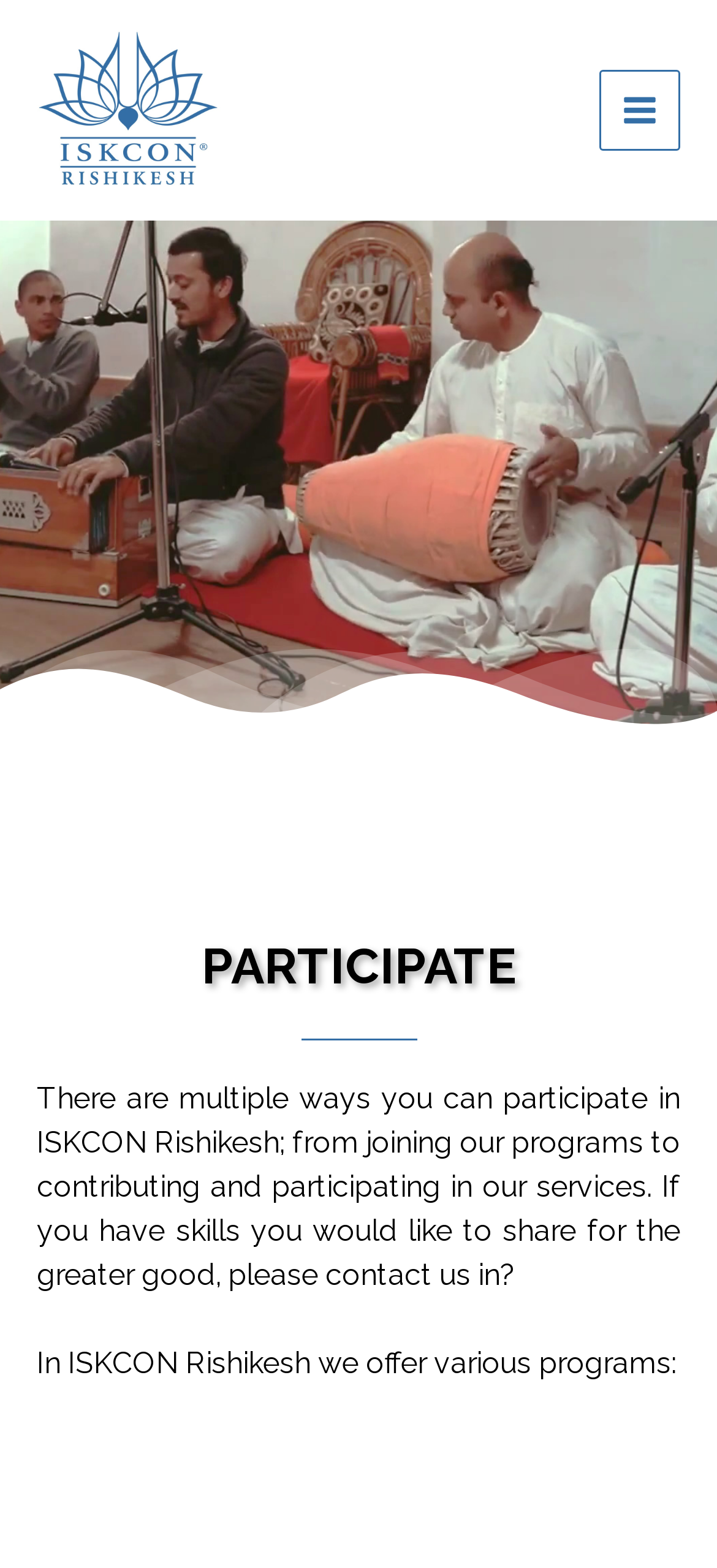Respond to the question below with a single word or phrase:
How many headings are on the webpage?

2